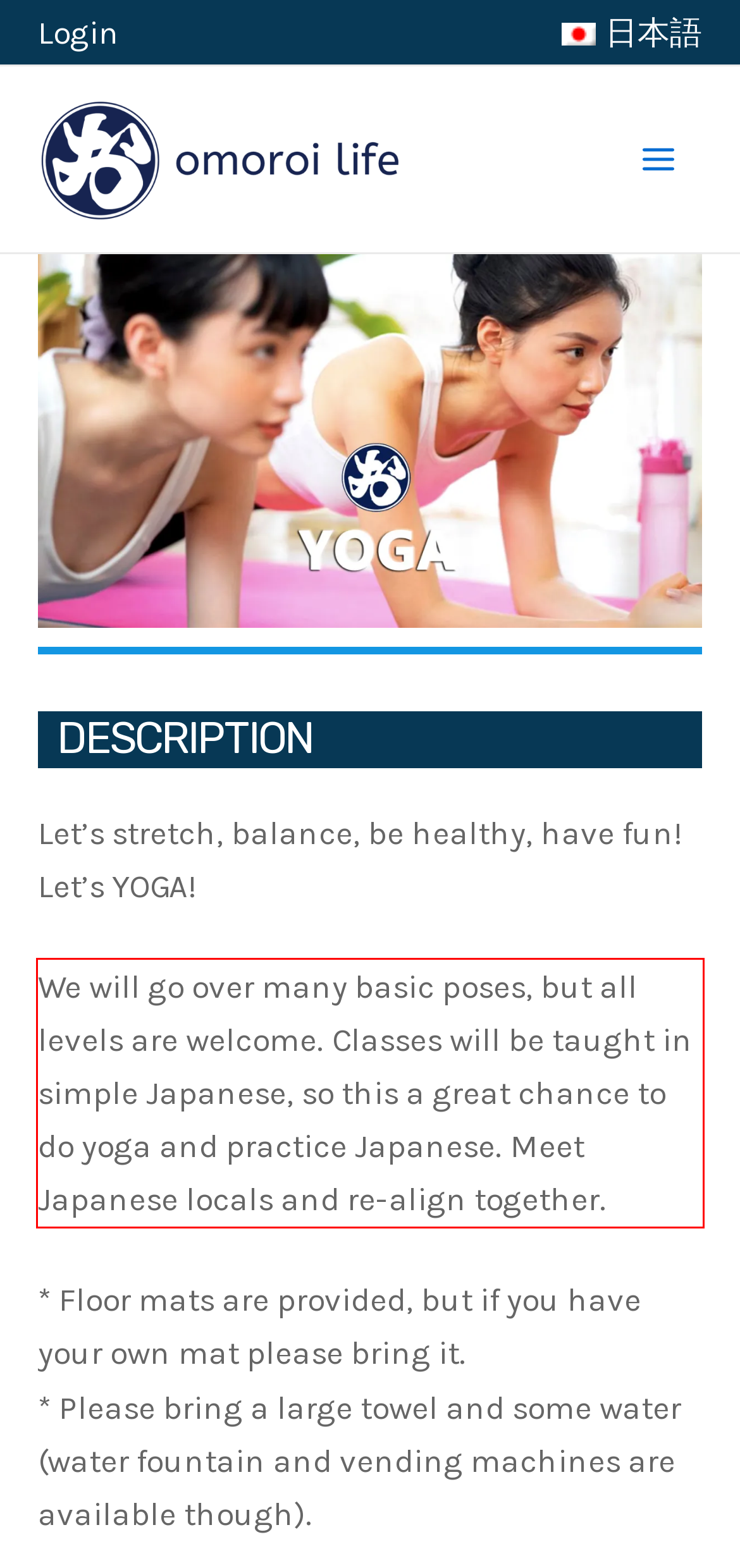You are presented with a screenshot containing a red rectangle. Extract the text found inside this red bounding box.

We will go over many basic poses, but all levels are welcome. Classes will be taught in simple Japanese, so this a great chance to do yoga and practice Japanese. Meet Japanese locals and re-align together.